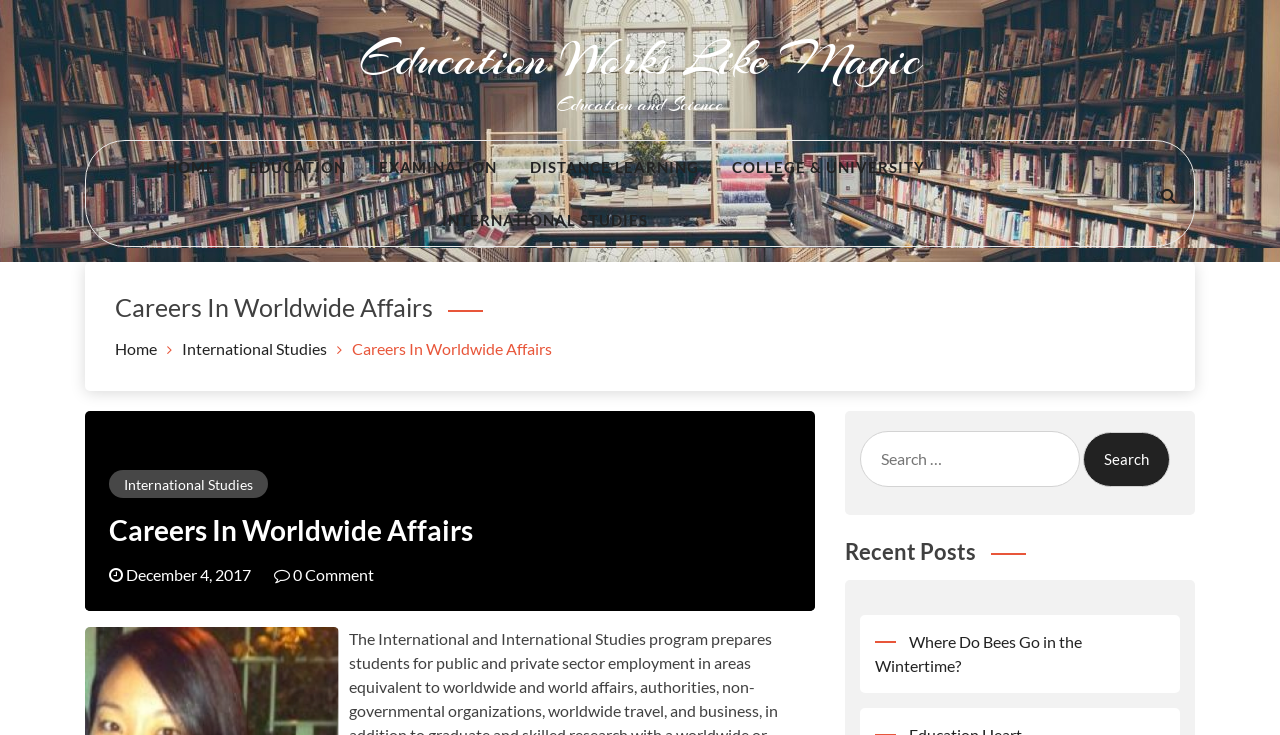Construct a thorough caption encompassing all aspects of the webpage.

The webpage is about the International and International Studies program, which prepares students for careers in worldwide and global affairs, government, non-governmental organizations, international travel, and business.

At the top of the page, there is a heading "Education Works Like Magic" with a link to the same title. Below it, there is a static text "Education and Science". On the top-right corner, there is a main menu navigation with links to "HOME", "EDUCATION", "EXAMINATION", "DISTANCE LEARNING", "COLLEGE & UNIVERSITY", and "INTERNATIONAL STUDIES".

Below the main menu, there is a heading "Careers In Worldwide Affairs" with a navigation breadcrumbs section that includes links to "Home" and "International Studies". On the right side of the breadcrumbs, there is a static text "Careers In Worldwide Affairs".

Further down, there is an image, followed by a link to "International Studies" and a heading "Careers In Worldwide Affairs". Below the heading, there is a static text "December 4, 2017" and a link to "0 Comment".

On the right side of the page, there is a search section with a static text "Search for:", a search box, and a "Search" button. Below the search section, there is a heading "Recent Posts" with a link to an article titled "Where Do Bees Go in the Wintertime?".

Overall, the webpage appears to be a blog or educational website focused on international studies and careers in global affairs.